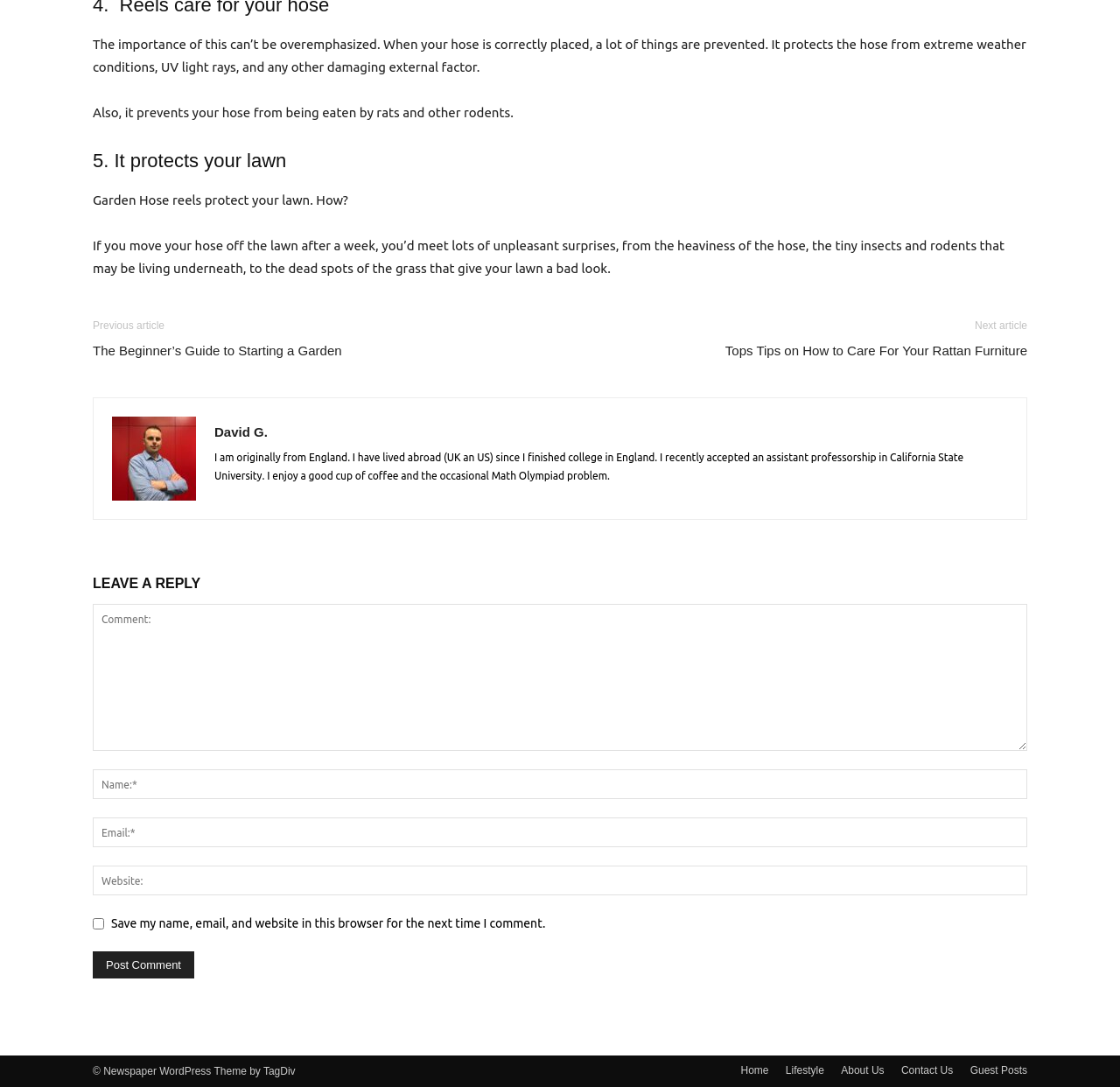Please mark the bounding box coordinates of the area that should be clicked to carry out the instruction: "learn about University of Massachusetts".

None